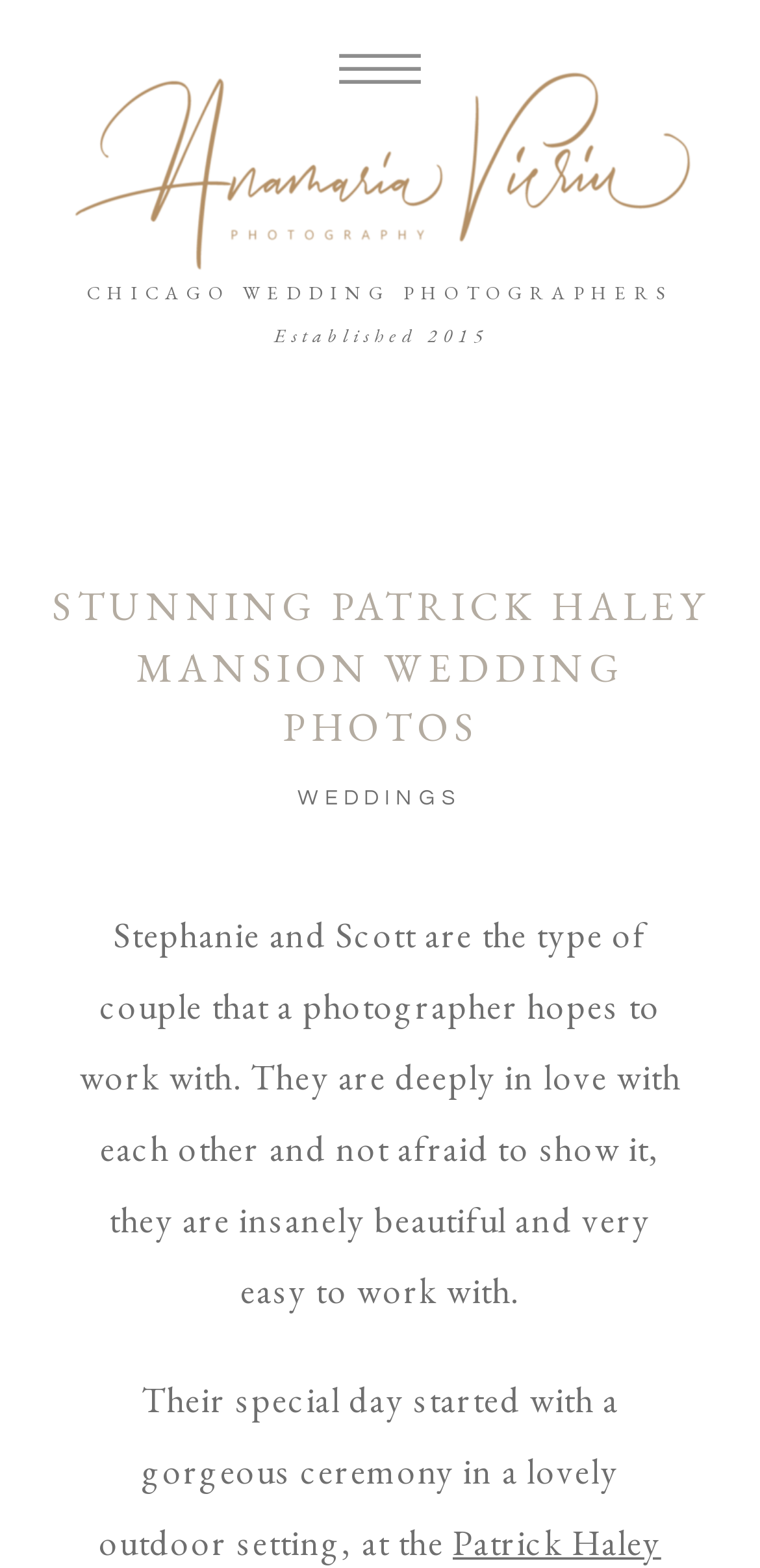Can you give a comprehensive explanation to the question given the content of the image?
What is the name of the couple mentioned?

I found the answer by reading the StaticText element 'Stephanie and Scott are the type of couple that a photographer hopes to work with...' which mentions the names of the couple.